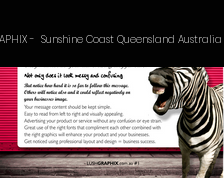What is the purpose of the image?
Answer the question with a thorough and detailed explanation.

The caption explains that the image serves as both an advertisement and a visual guide, encouraging viewers to invest in quality design that represents their brand confidently, which implies that the purpose of the image is to promote design services.